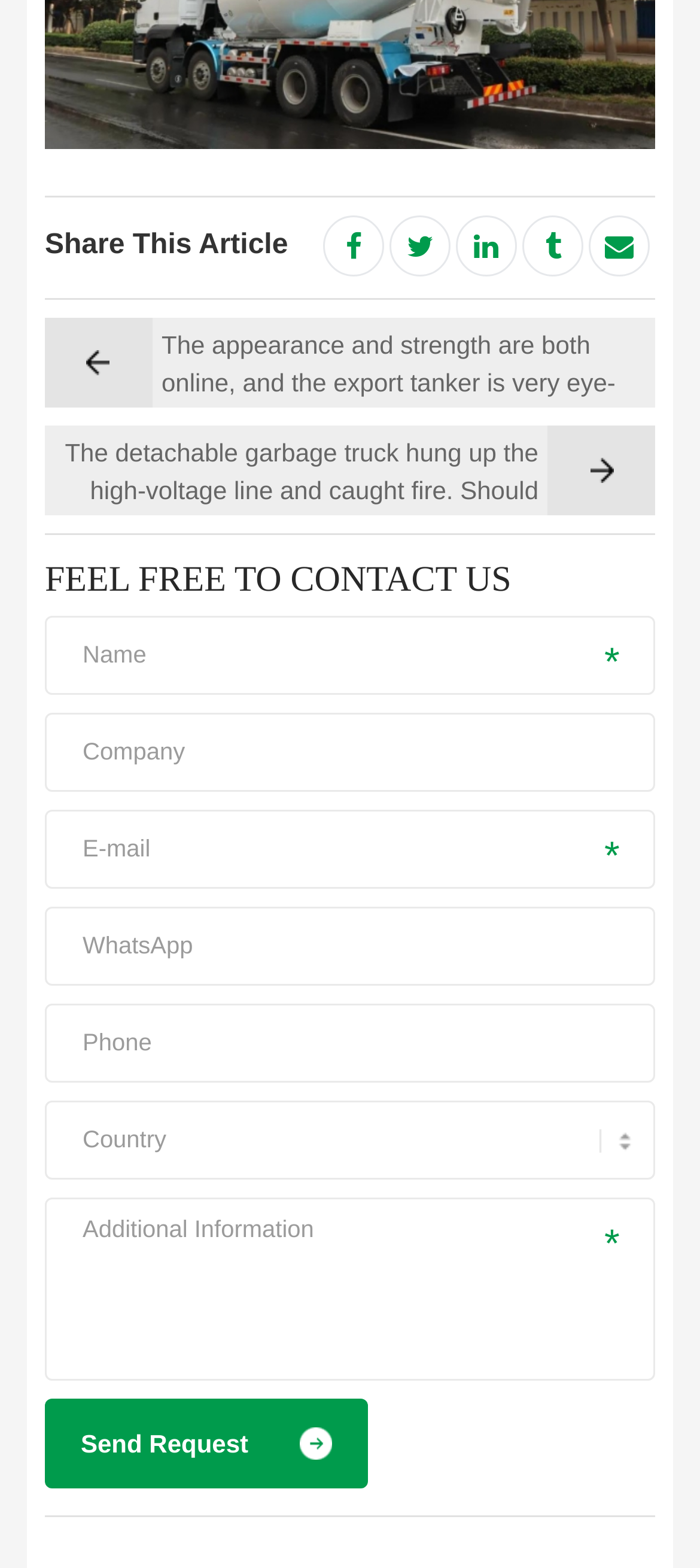What is the text above the social media icons?
By examining the image, provide a one-word or phrase answer.

Share This Article